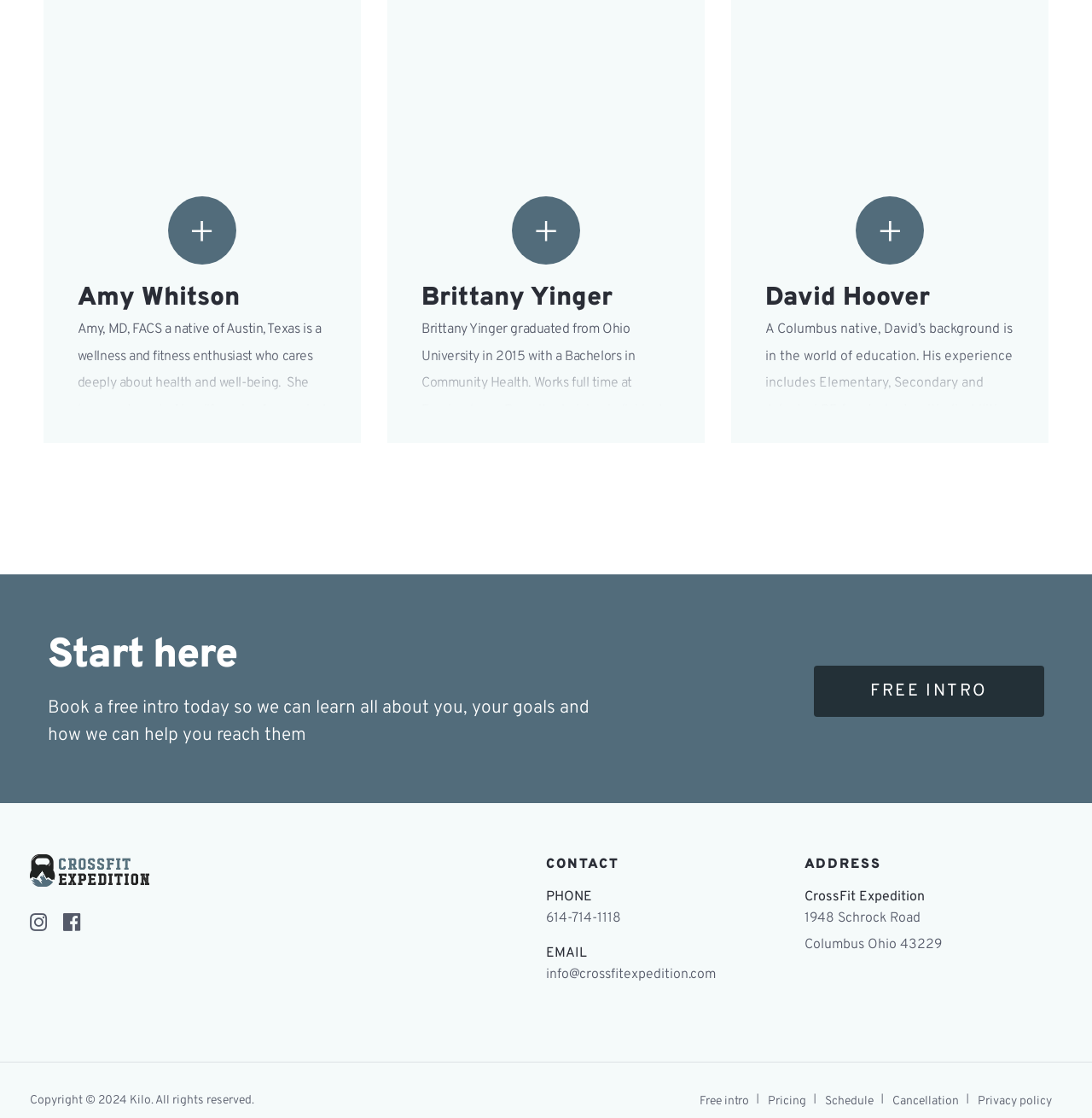What is the address of CrossFit Expedition?
Provide an in-depth answer to the question, covering all aspects.

The address of CrossFit Expedition is 1948 Schrock Road Columbus Ohio 43229, which is found in the footer section of the webpage under the 'ADDRESS' heading.